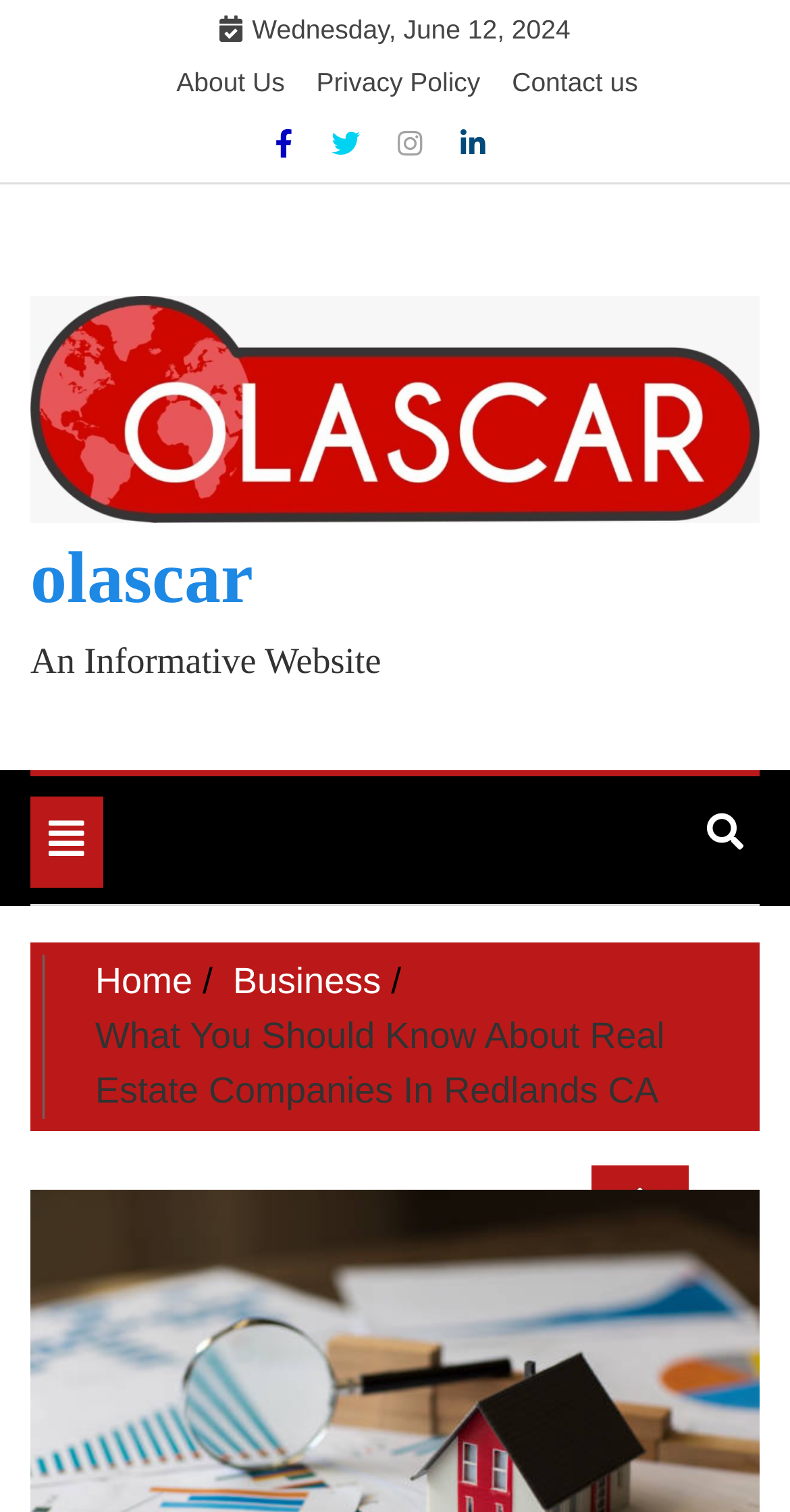Locate the bounding box coordinates of the area to click to fulfill this instruction: "Read Business articles". The bounding box should be presented as four float numbers between 0 and 1, in the order [left, top, right, bottom].

[0.295, 0.635, 0.482, 0.662]